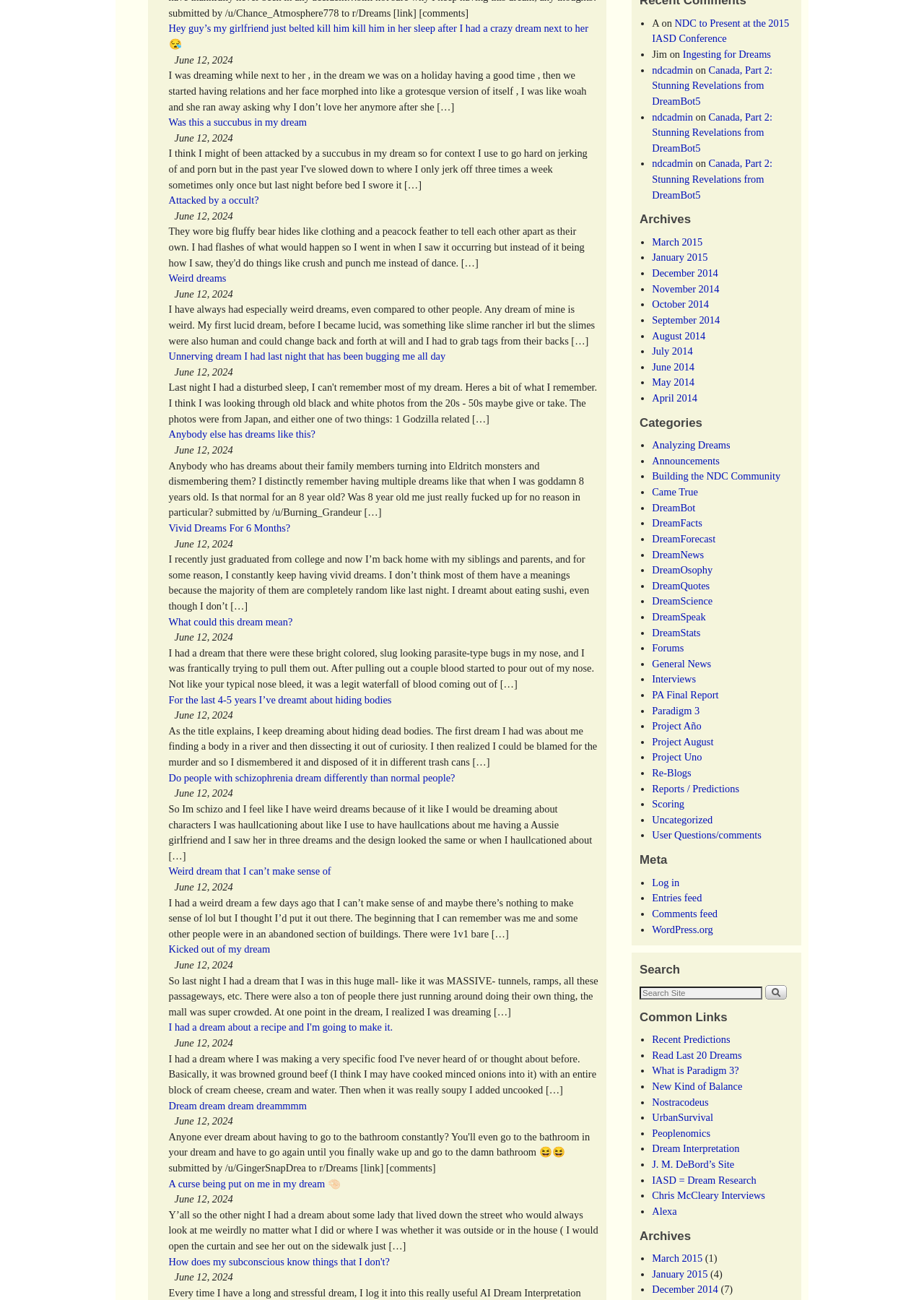Identify the bounding box for the given UI element using the description provided. Coordinates should be in the format (top-left x, top-left y, bottom-right x, bottom-right y) and must be between 0 and 1. Here is the description: Ingesting for Dreams

[0.739, 0.037, 0.834, 0.046]